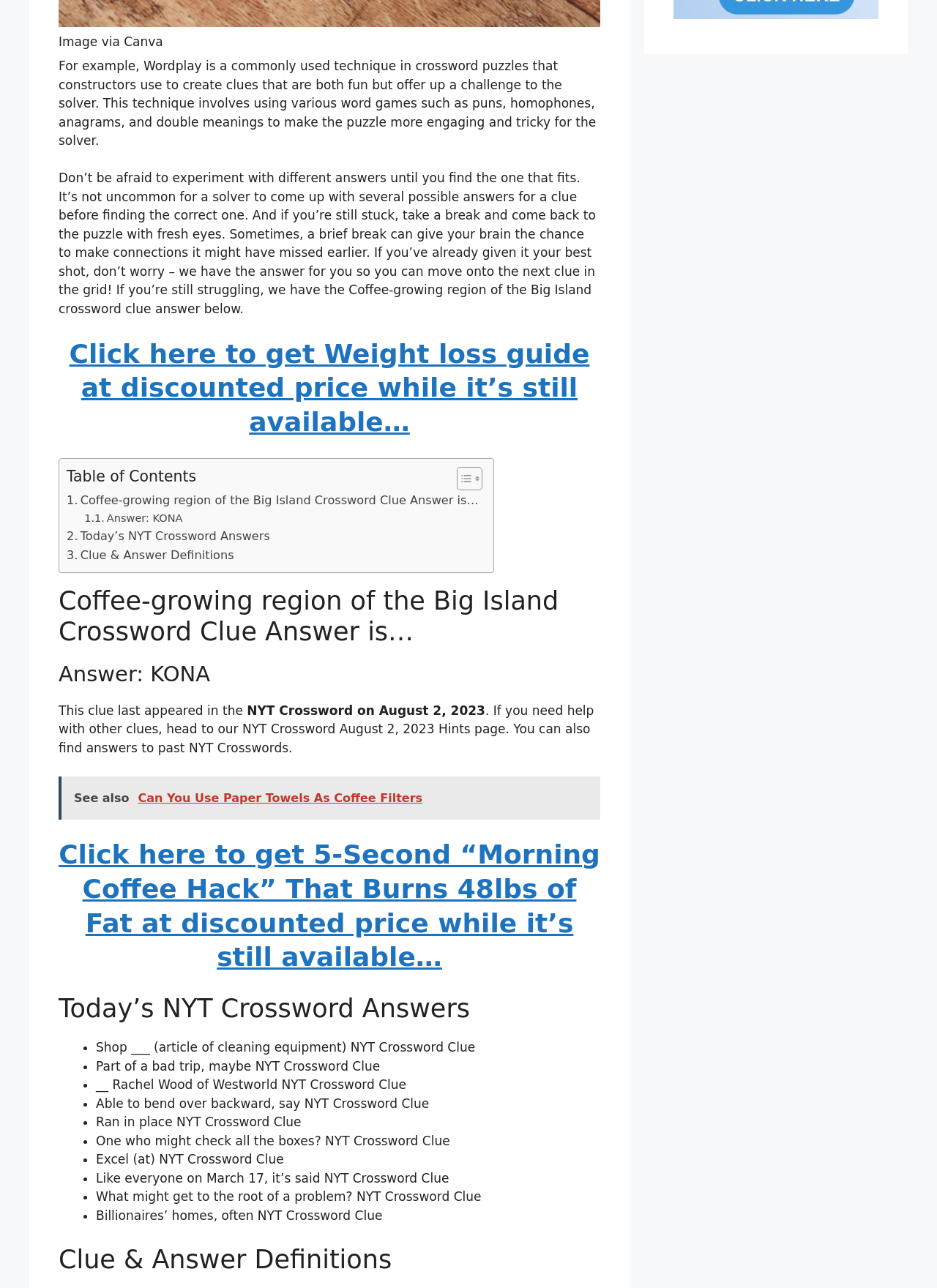What is the purpose of the webpage?
Please provide a single word or phrase based on the screenshot.

Providing crossword clue answers